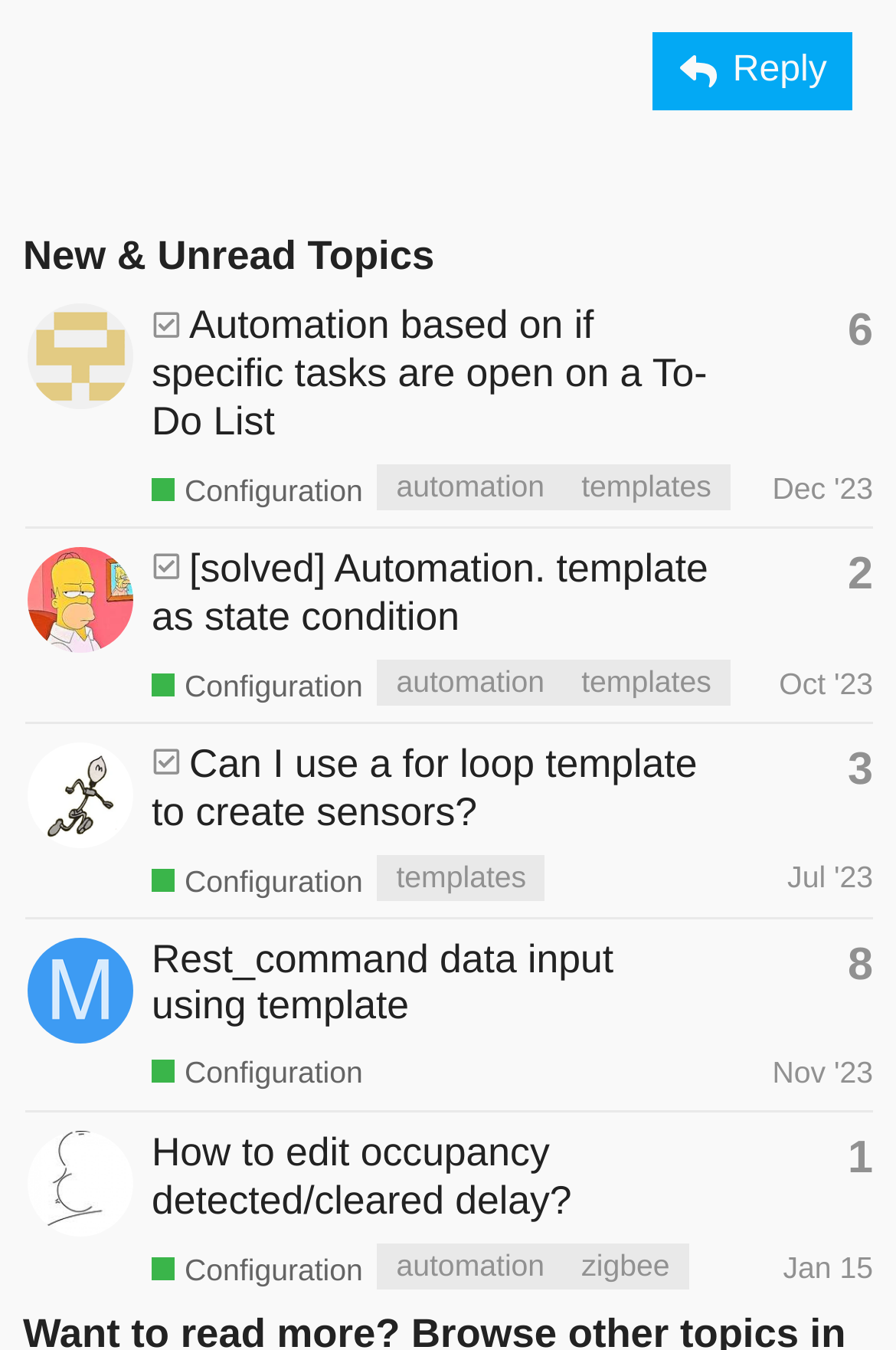Locate the bounding box coordinates of the element you need to click to accomplish the task described by this instruction: "Go to a user's profile".

[0.028, 0.249, 0.151, 0.278]